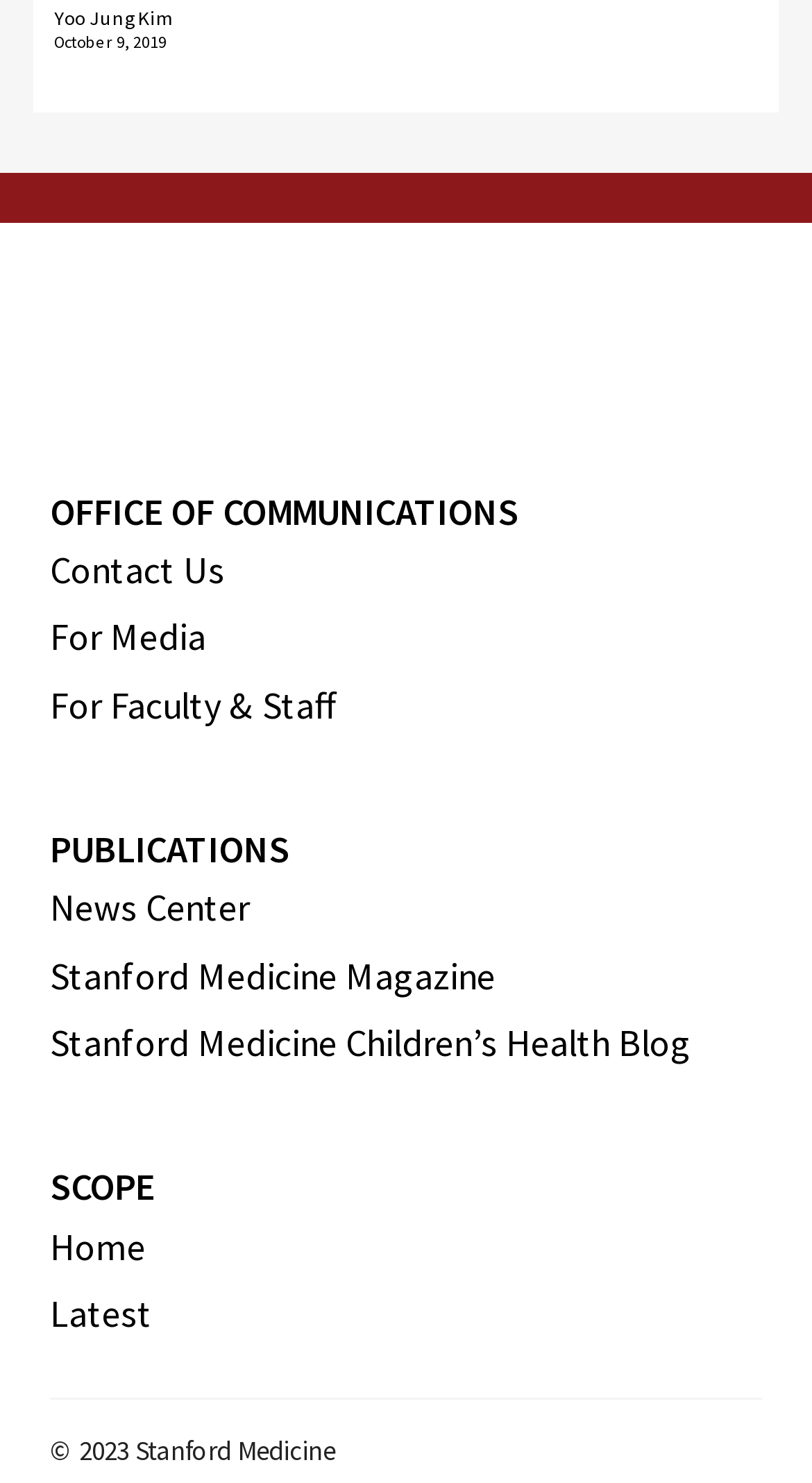What is the author's name?
Look at the image and respond with a single word or a short phrase.

Yoo Jung Kim